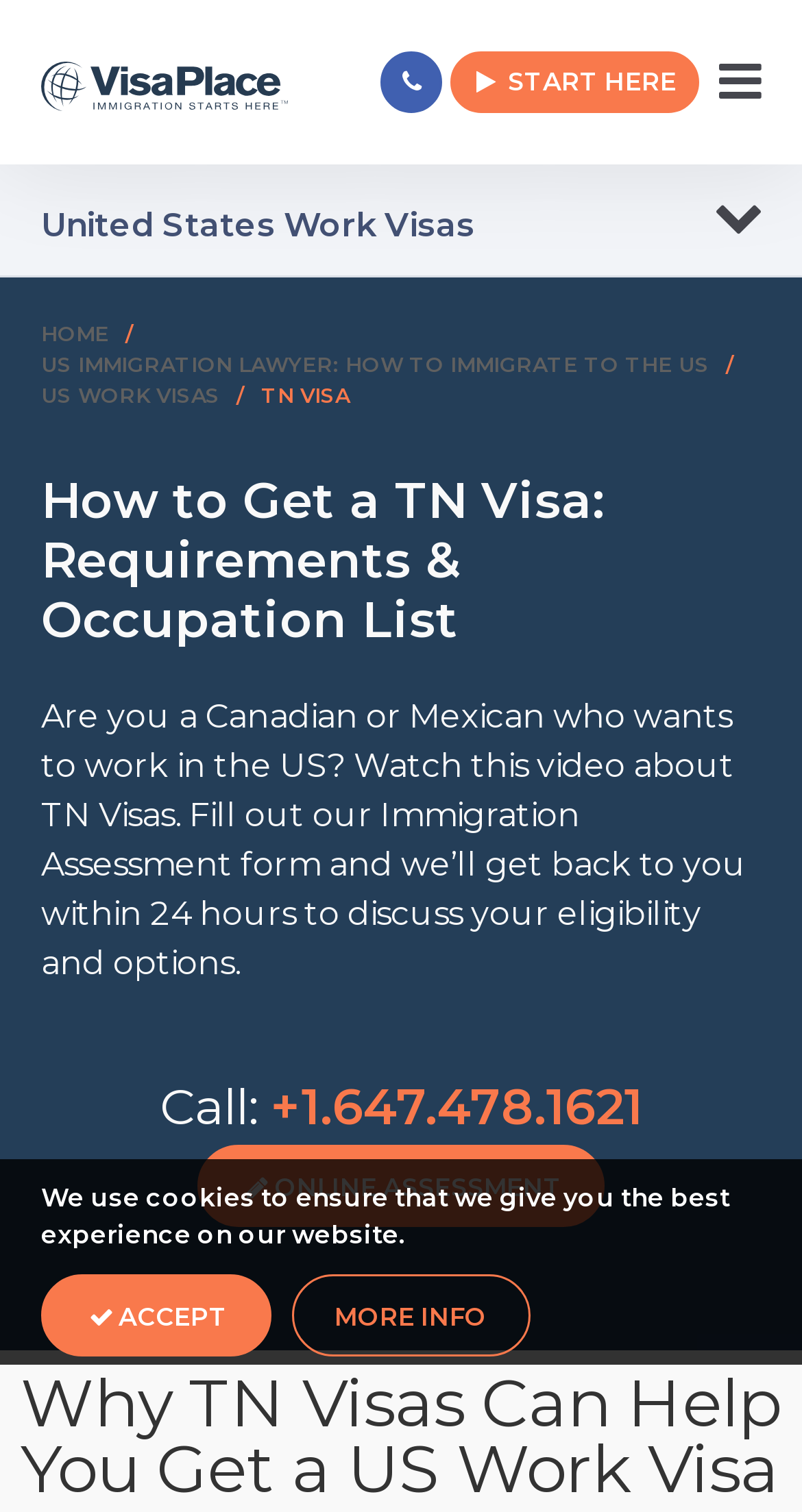Extract the top-level heading from the webpage and provide its text.

How to Get a TN Visa: Requirements & Occupation List